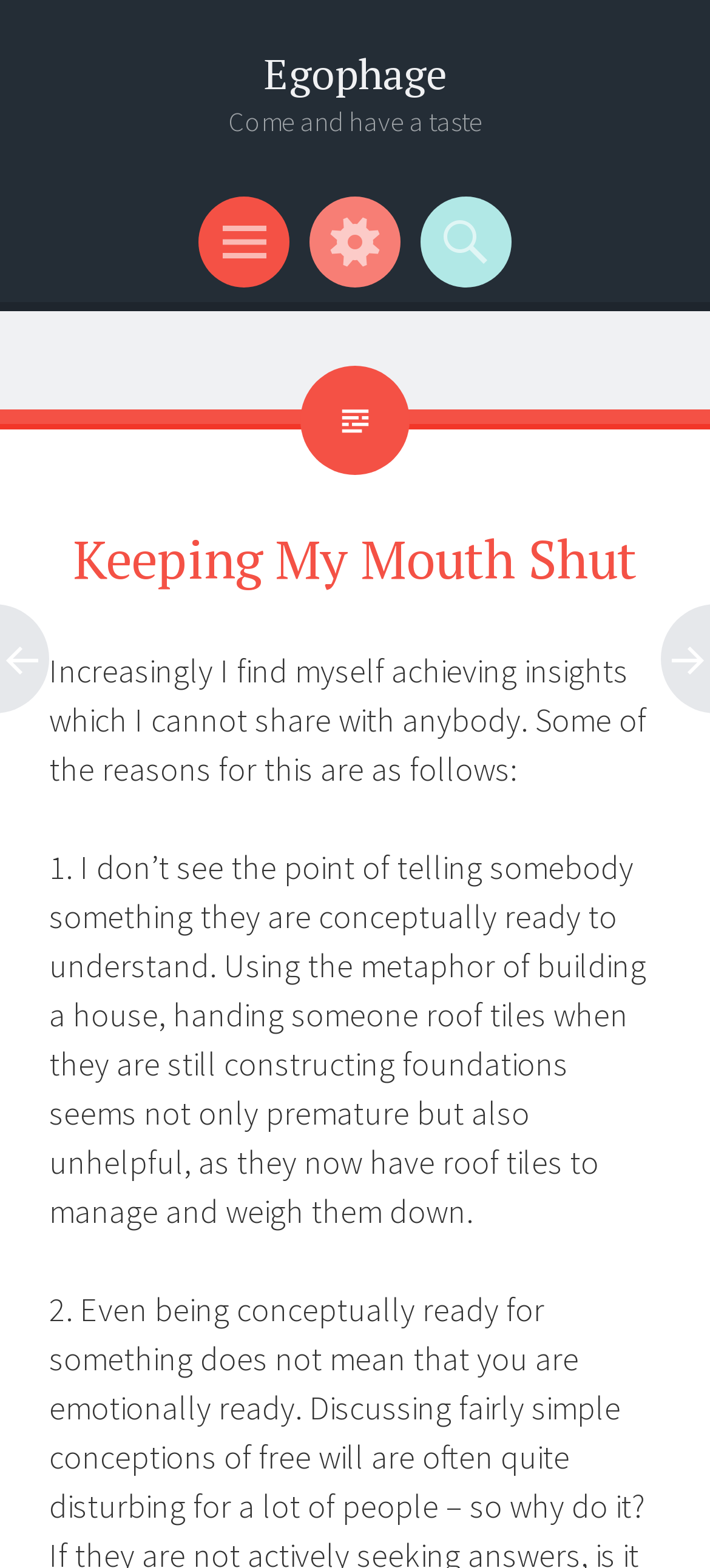How many reasons are given for not sharing insights?
Look at the image and provide a detailed response to the question.

The number of reasons given for not sharing insights can be determined by counting the static text elements which explain the reasons, and in this case, only one reason is given which is explained in the static text '1. I don’t see the point of telling somebody something they are conceptually ready to understand...'.